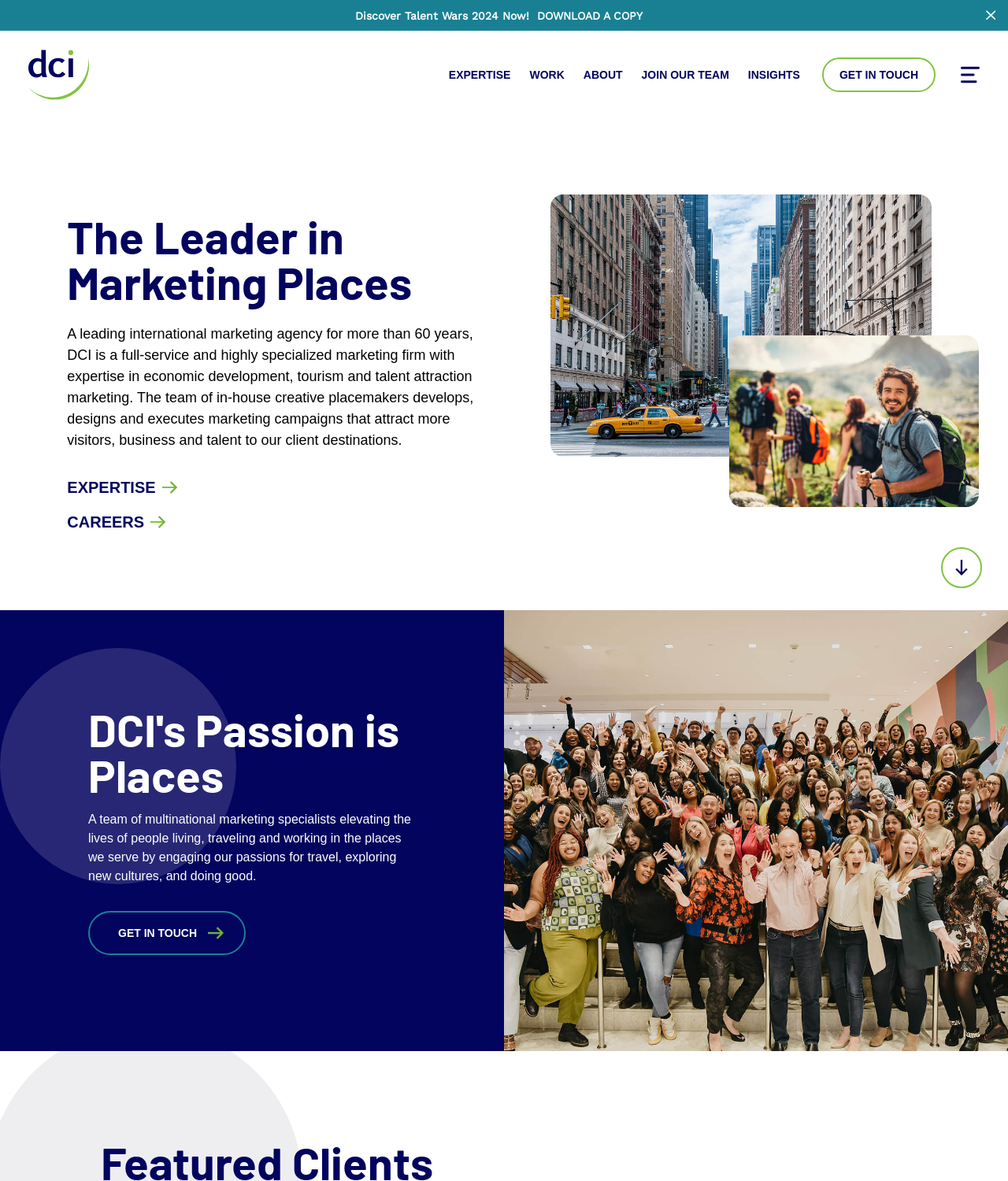Pinpoint the bounding box coordinates of the area that must be clicked to complete this instruction: "Download a copy".

[0.533, 0.008, 0.638, 0.018]